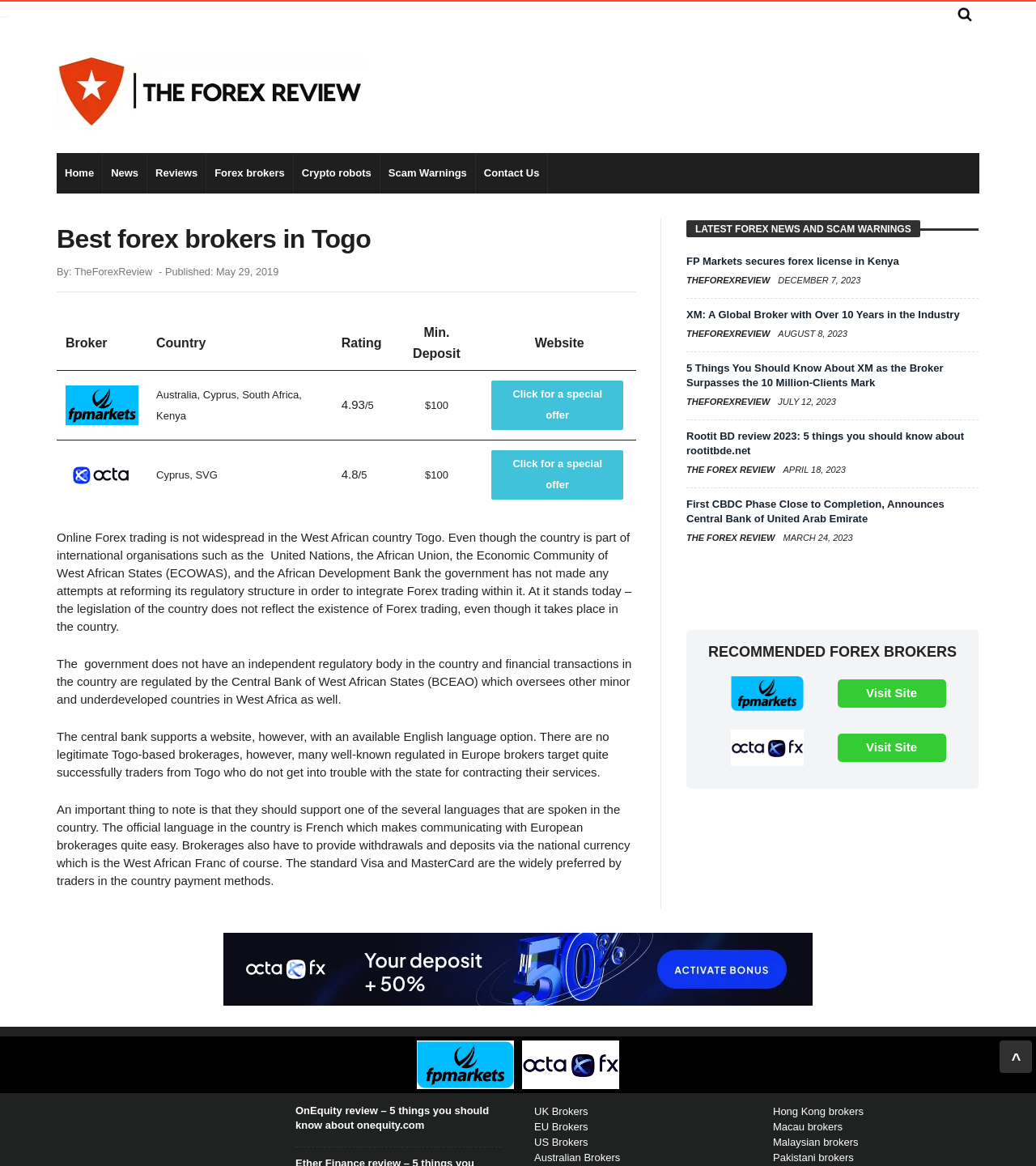Create an elaborate caption for the webpage.

The webpage is about the best forex brokers in Togo, a West African country. At the top, there is a search icon and a heading "TheForexReview.com" with a logo. Below this, there is a navigation menu with links to "Home", "News", "Reviews", "Forex brokers", "Crypto robots", "Scam Warnings", and "Contact Us".

The main content of the page is divided into two sections. The first section has a heading "Best forex brokers in Togo" and a table with five columns: "Broker", "Country", "Rating", "Min. Deposit", and "Website". There are two rows in the table, each representing a forex broker. The first broker is FP Markets, and the second is Octa.

Below the table, there are four paragraphs of text discussing the current state of forex trading in Togo. The text explains that online forex trading is not widespread in Togo, and the government has not made any attempts to reform its regulatory structure to integrate forex trading. It also mentions that there are no legitimate Togo-based brokerages, but many well-known regulated European brokers target traders from Togo.

The second section of the main content has a heading "LATEST FOREX NEWS AND SCAM WARNINGS" and lists several news articles and scam warnings. Each article has a heading, a link to the full article, and a date. The articles are from various dates in 2023, and they discuss topics such as FP Markets securing a forex license in Kenya, XM surpassing 10 million clients, and the Central Bank of the United Arab Emirates announcing the completion of the first phase of its CBDC project.

At the bottom of the page, there is a section titled "RECOMMENDED FOREX BROKERS" with a table containing a logo, a link to visit the site, and other information about the broker.